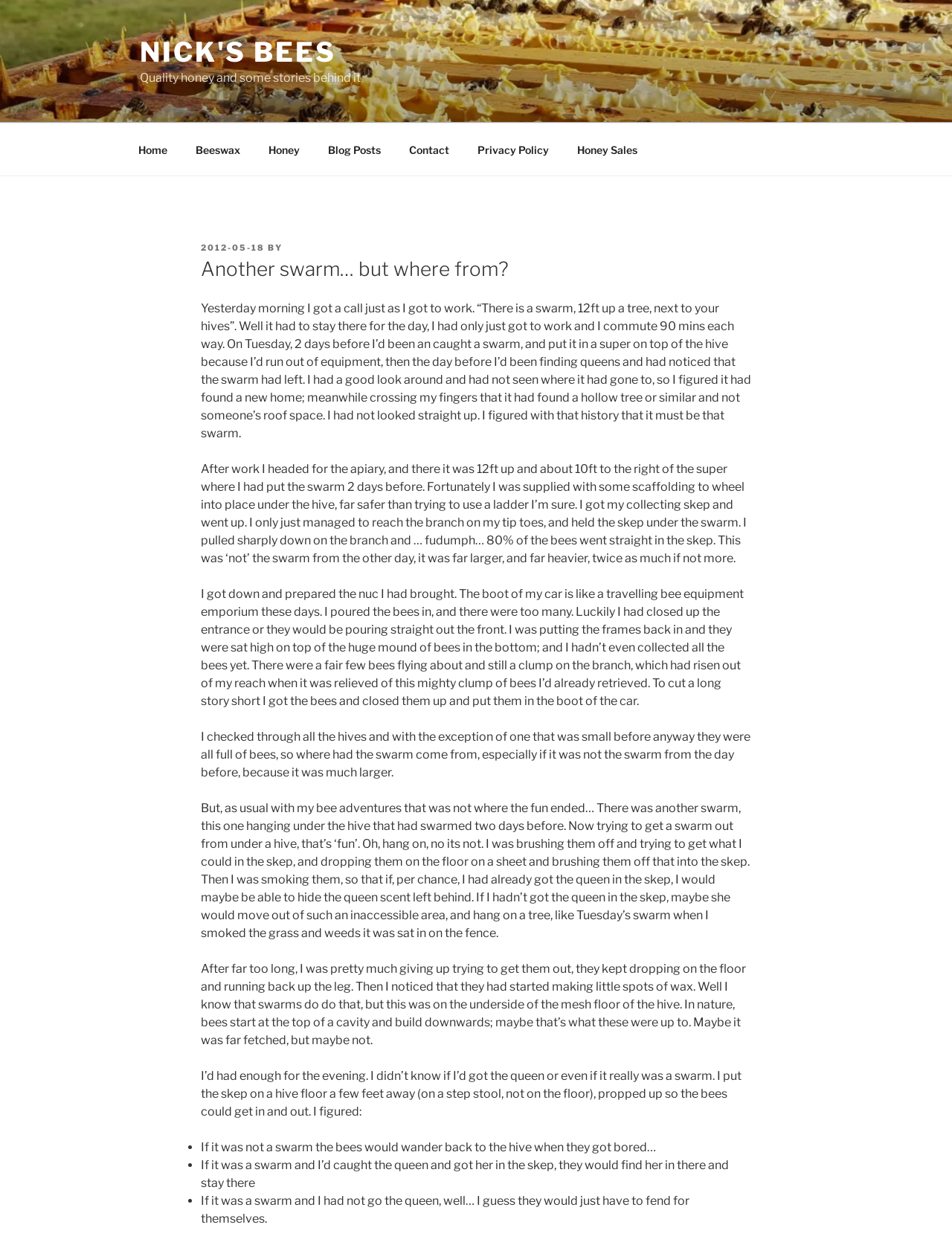Using details from the image, please answer the following question comprehensively:
What is the name of the website?

The name of the website can be found at the top of the webpage, where it says 'NICK'S BEES' in a link format.